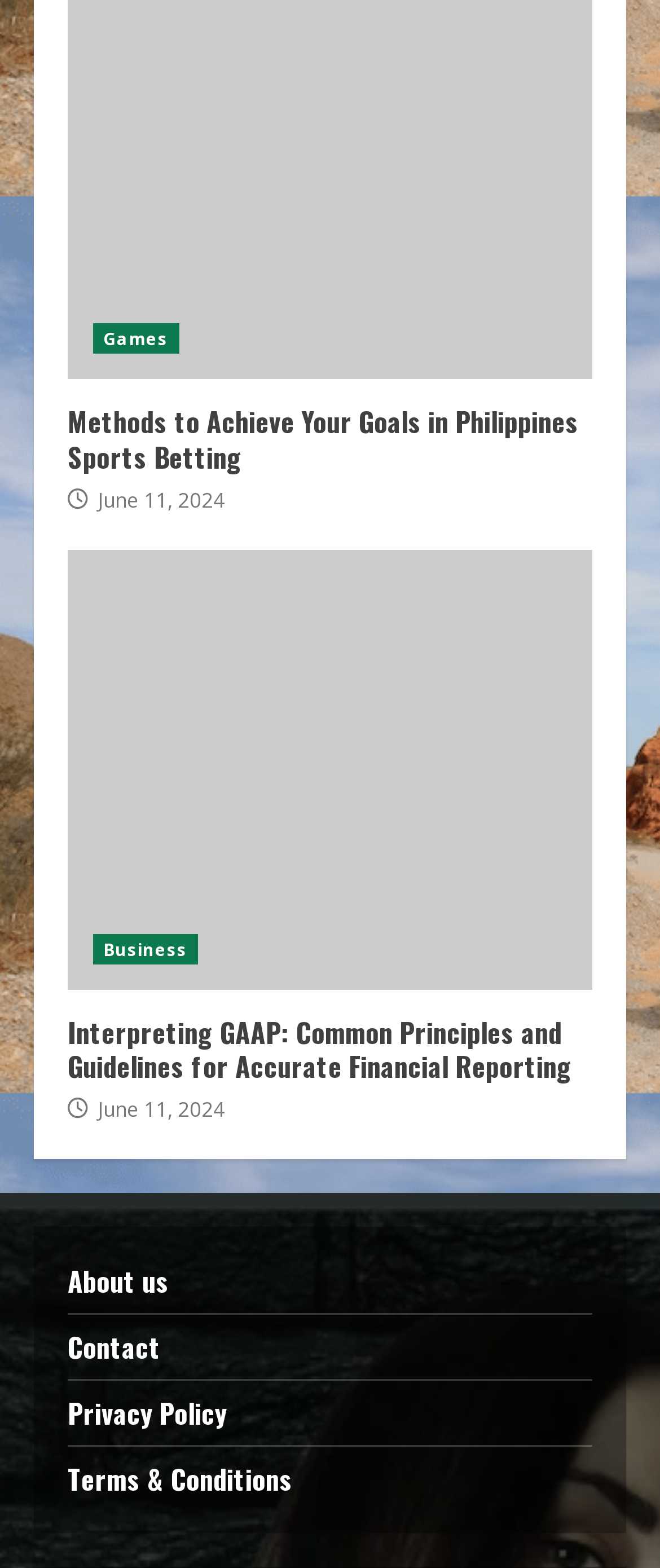Answer the question using only one word or a concise phrase: What is the category of the article 'Games'?

Games